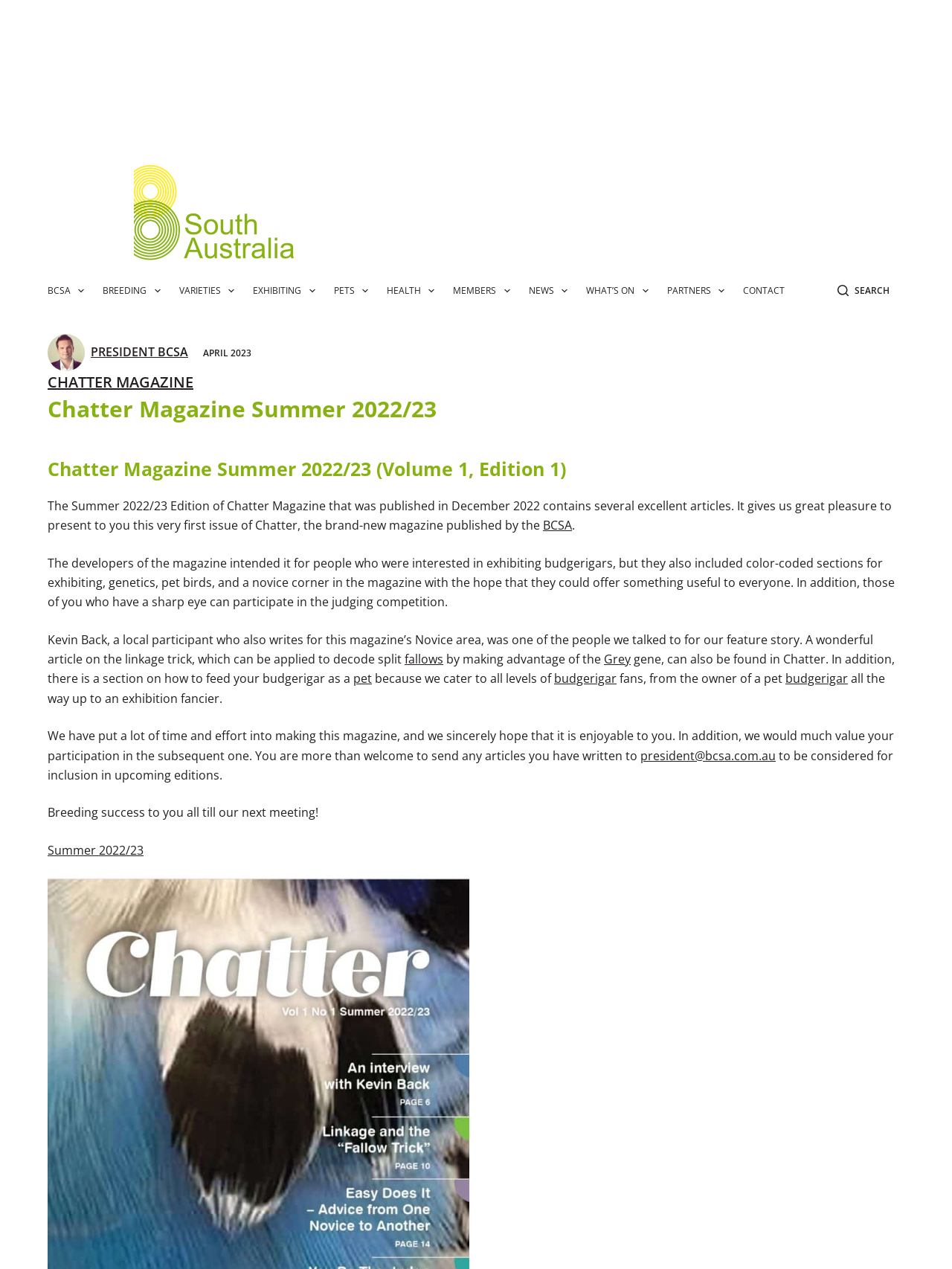Give a short answer to this question using one word or a phrase:
What is the purpose of the 'Search' button?

To search the magazine